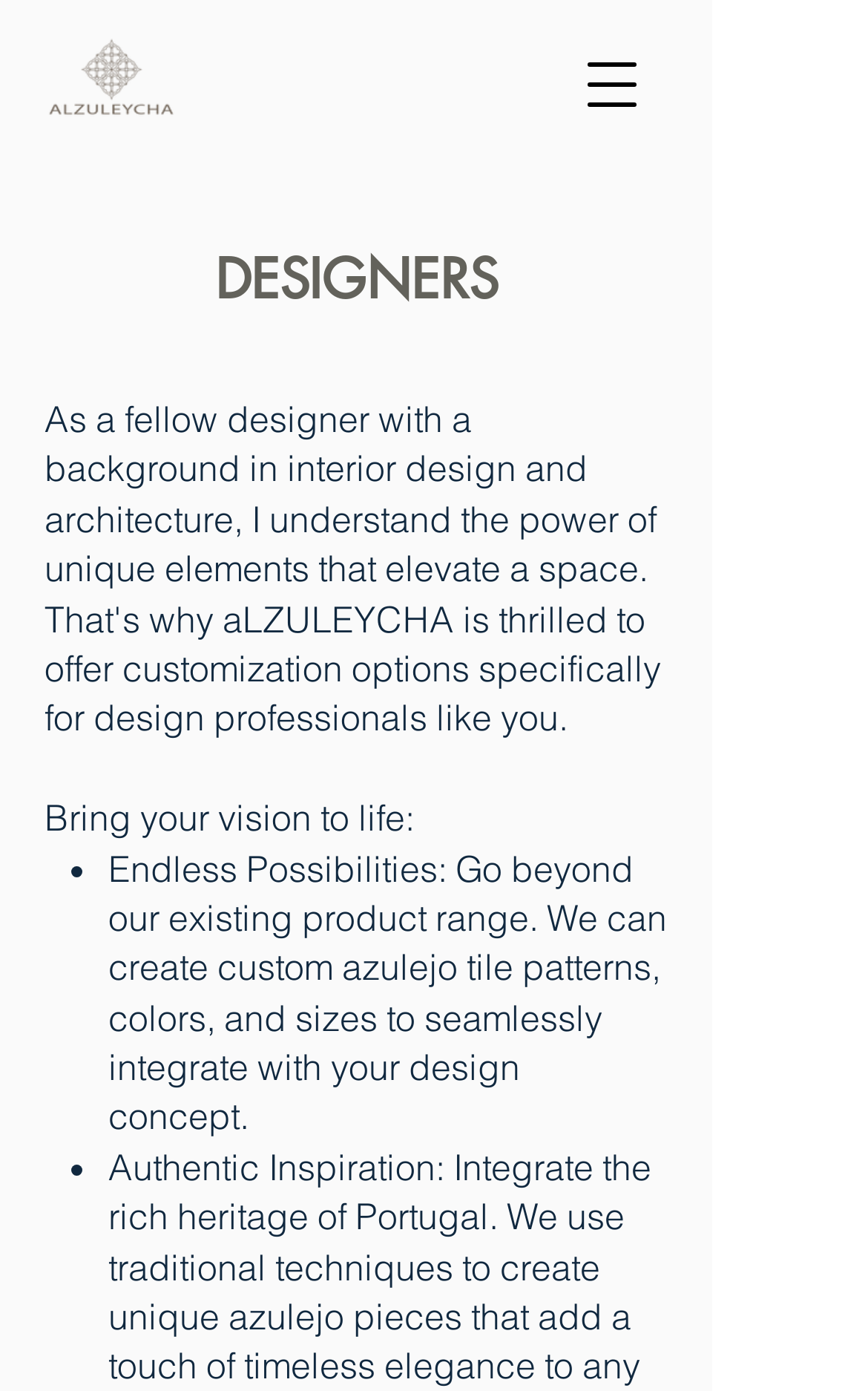Analyze the image and answer the question with as much detail as possible: 
What is the logo of this website?

The logo of this website is an image located at the top-left corner of the webpage, which is an 'Alzuleycha logo' that can be clicked as a link.